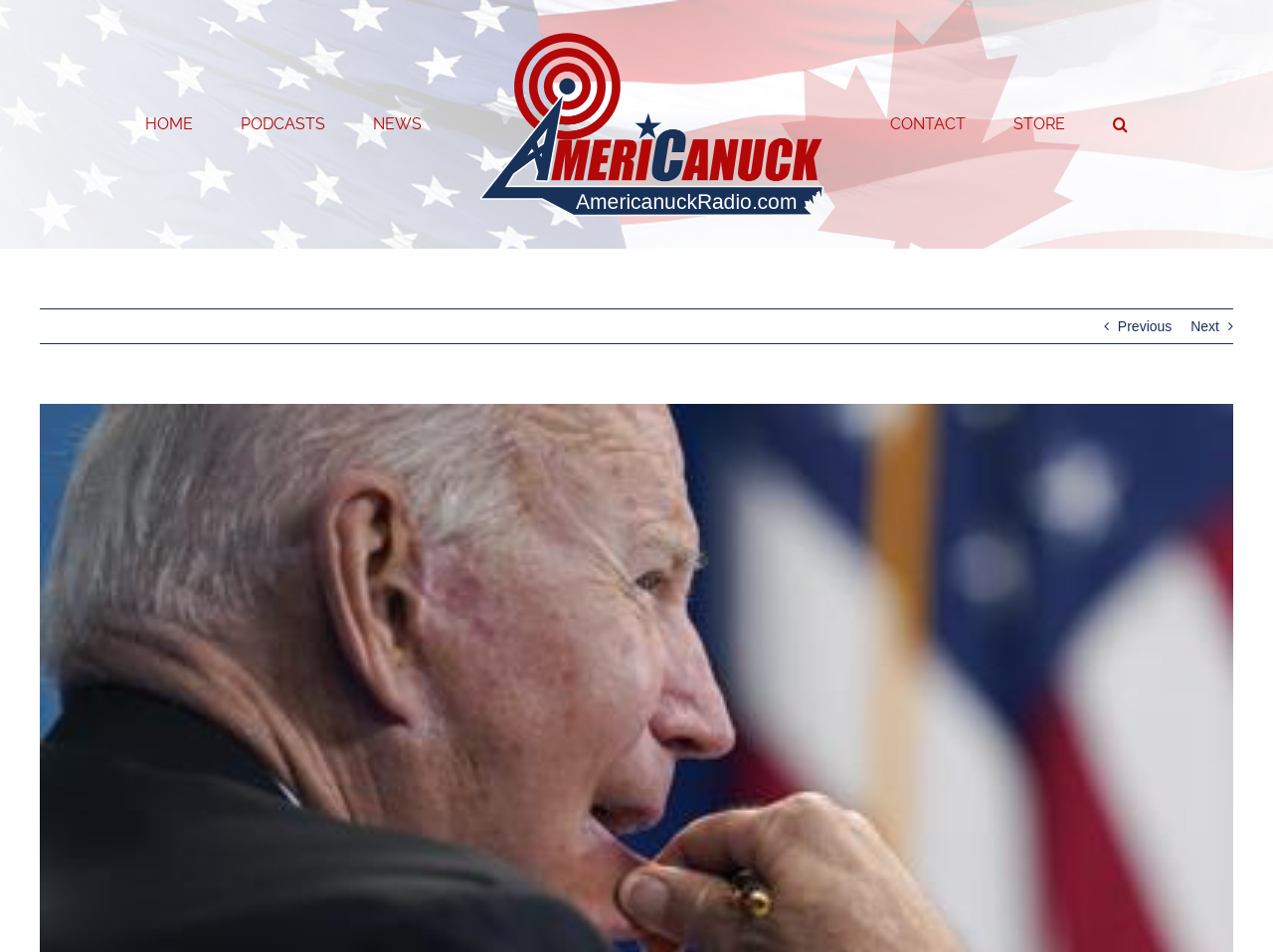Predict the bounding box of the UI element that fits this description: "alt="Americanuck Radio Logo"".

[0.369, 0.032, 0.662, 0.228]